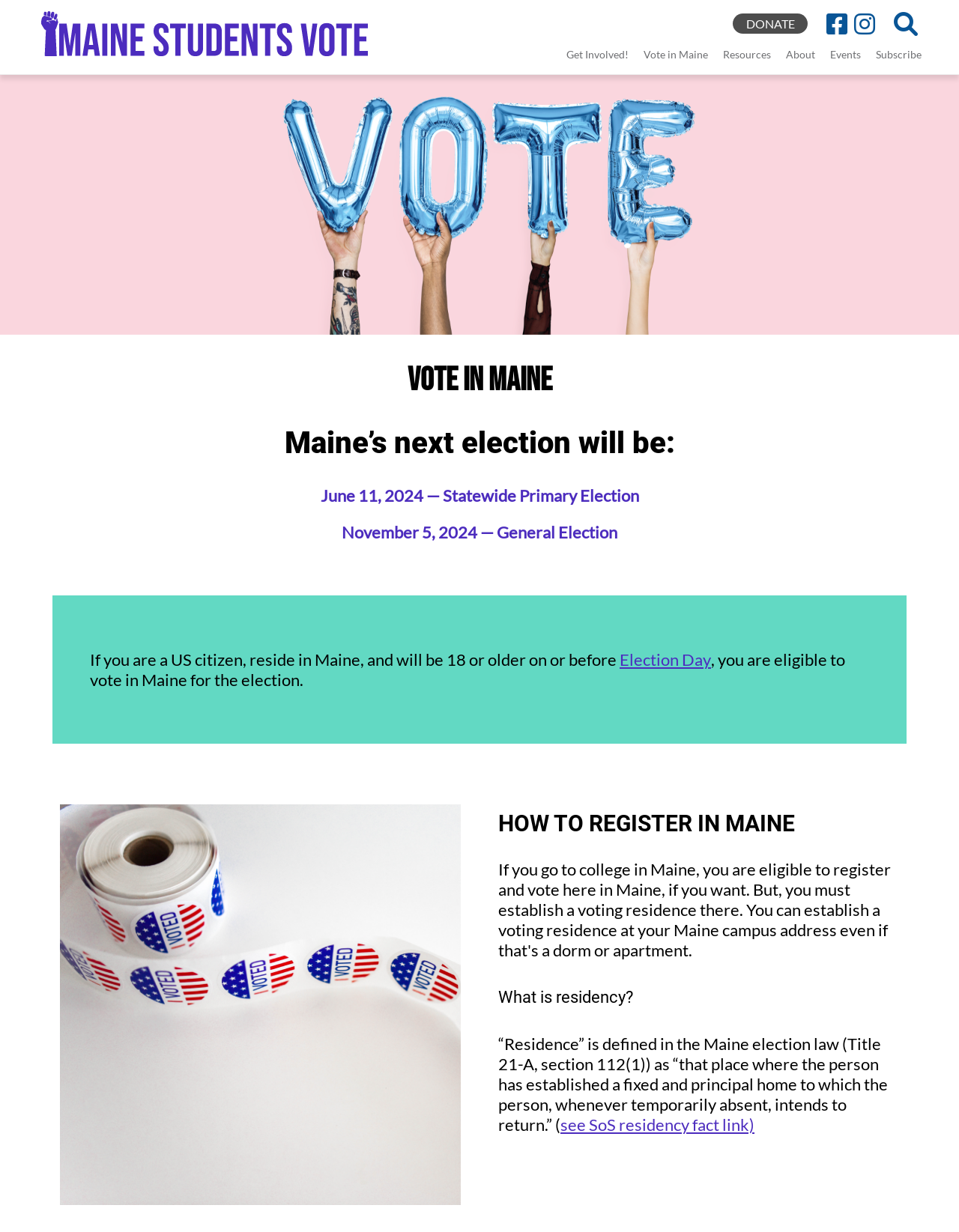What is the date of the Statewide Primary Election?
Answer the question with a detailed explanation, including all necessary information.

I found the heading 'Vote in Maine' and then looked for the StaticText element that contains the date of the Statewide Primary Election, which is 'June 11, 2024 — Statewide Primary Election'.